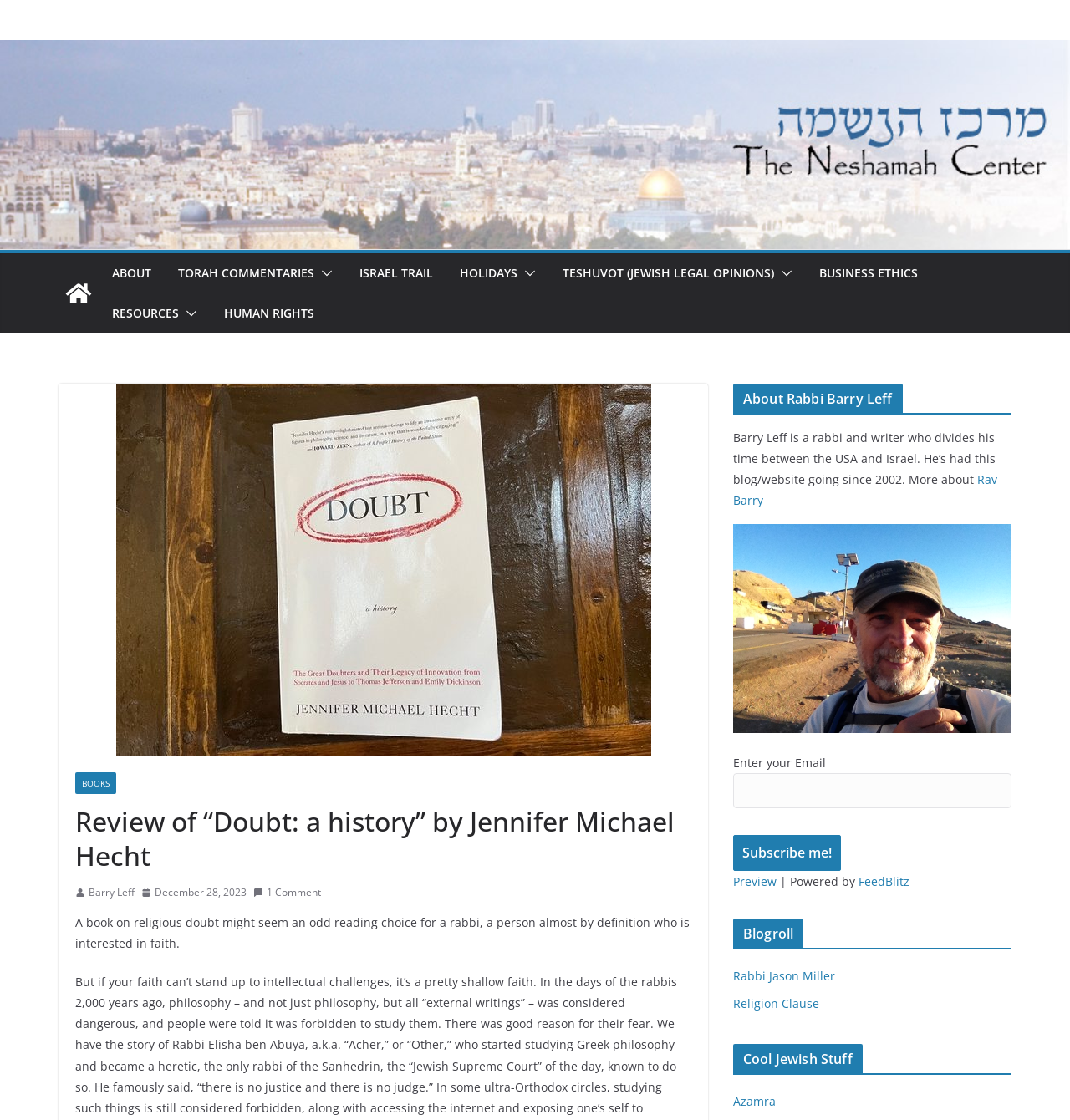Identify the bounding box coordinates of the region that needs to be clicked to carry out this instruction: "Subscribe to the newsletter". Provide these coordinates as four float numbers ranging from 0 to 1, i.e., [left, top, right, bottom].

[0.685, 0.746, 0.786, 0.777]